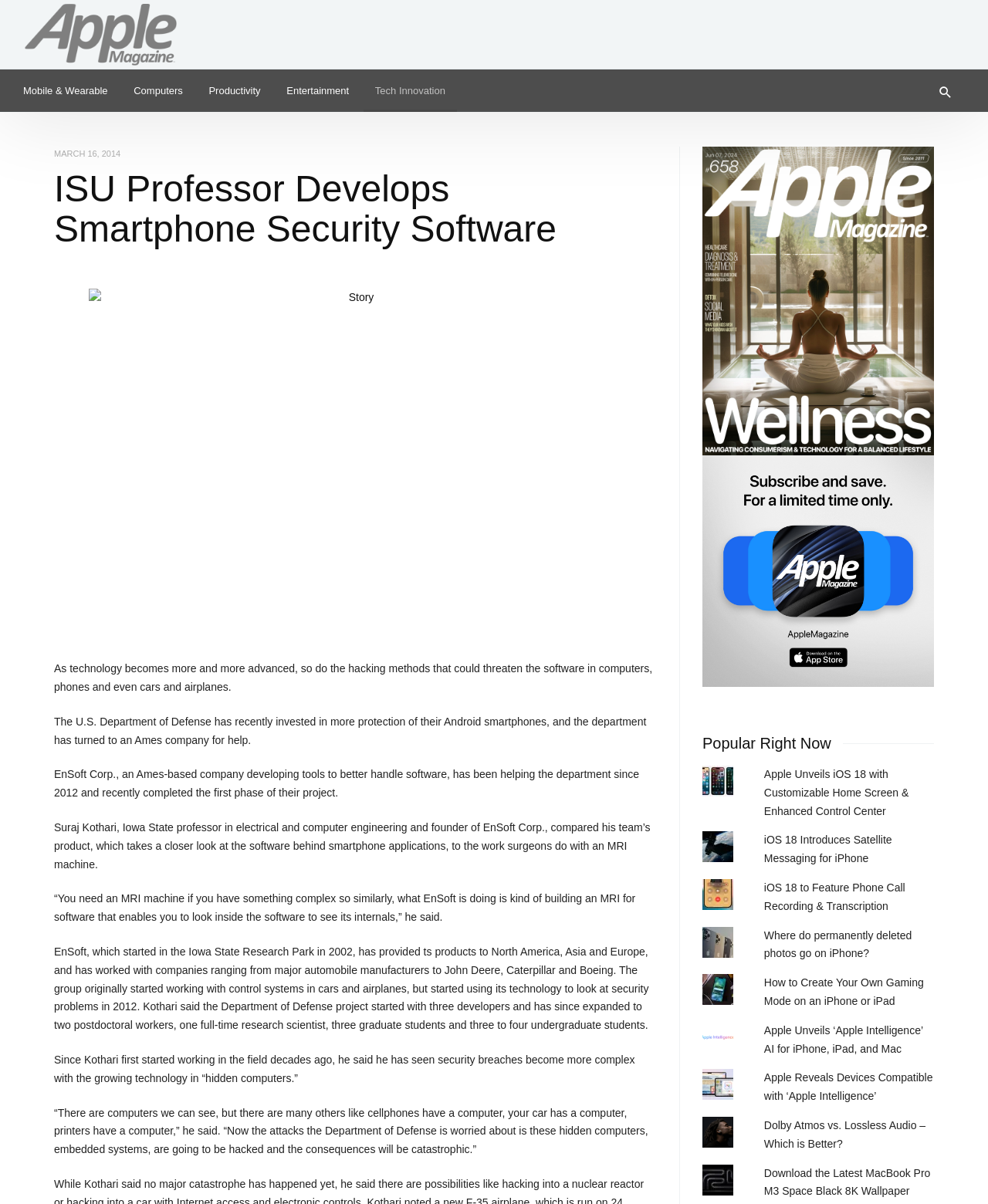Find the bounding box coordinates for the element that must be clicked to complete the instruction: "Read the story about ISU Professor Develops Smartphone Security Software". The coordinates should be four float numbers between 0 and 1, indicated as [left, top, right, bottom].

[0.055, 0.24, 0.664, 0.535]